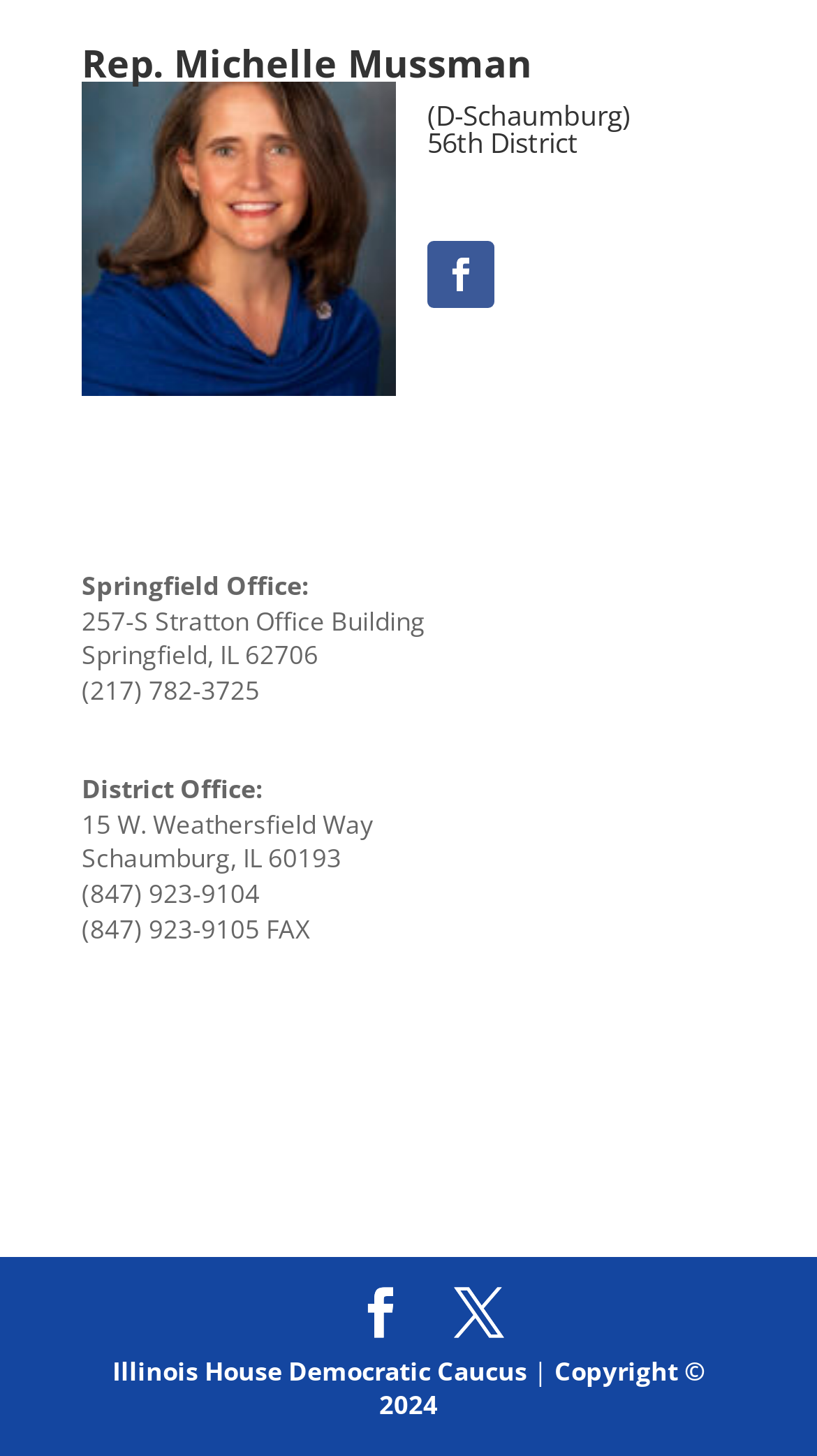Using the format (top-left x, top-left y, bottom-right x, bottom-right y), and given the element description, identify the bounding box coordinates within the screenshot: Illinois House Democratic Caucus

[0.137, 0.929, 0.645, 0.953]